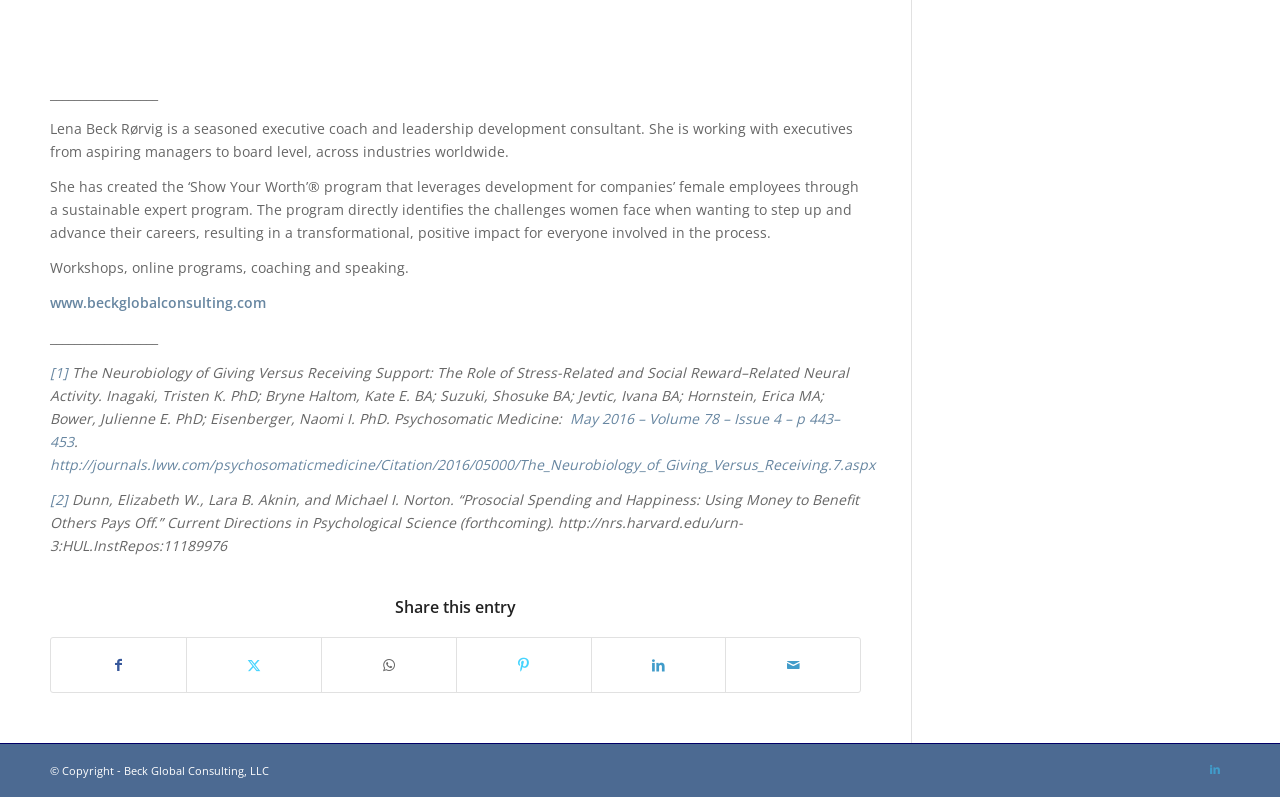What is the topic of the research article mentioned?
Provide an in-depth answer to the question, covering all aspects.

The research article mentioned is titled 'The Neurobiology of Giving Versus Receiving Support: The Role of Stress-Related and Social Reward–Related Neural Activity', which suggests that the topic of the article is the neurobiology of giving and receiving support.